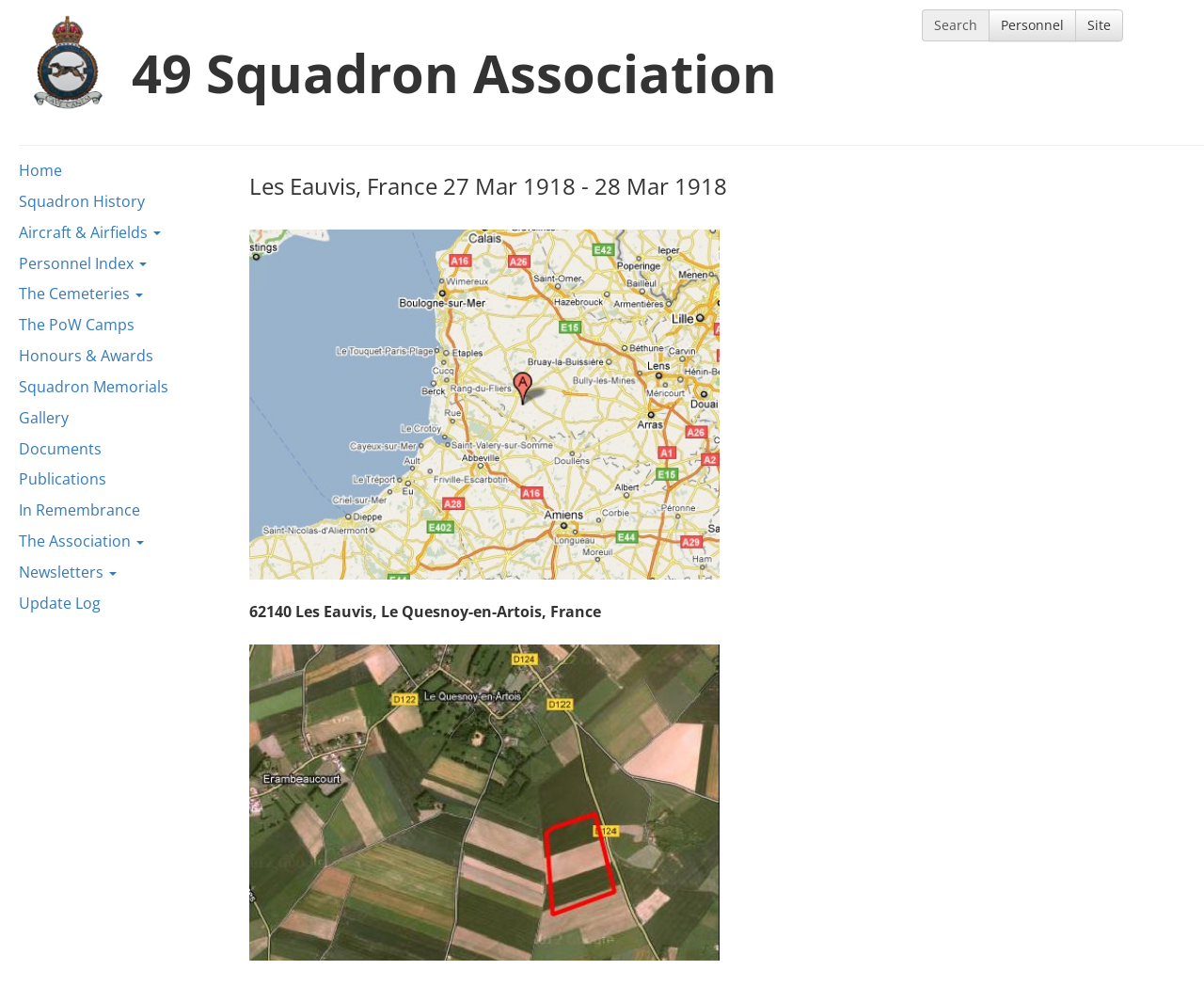Determine the main headline from the webpage and extract its text.

49 Squadron Association